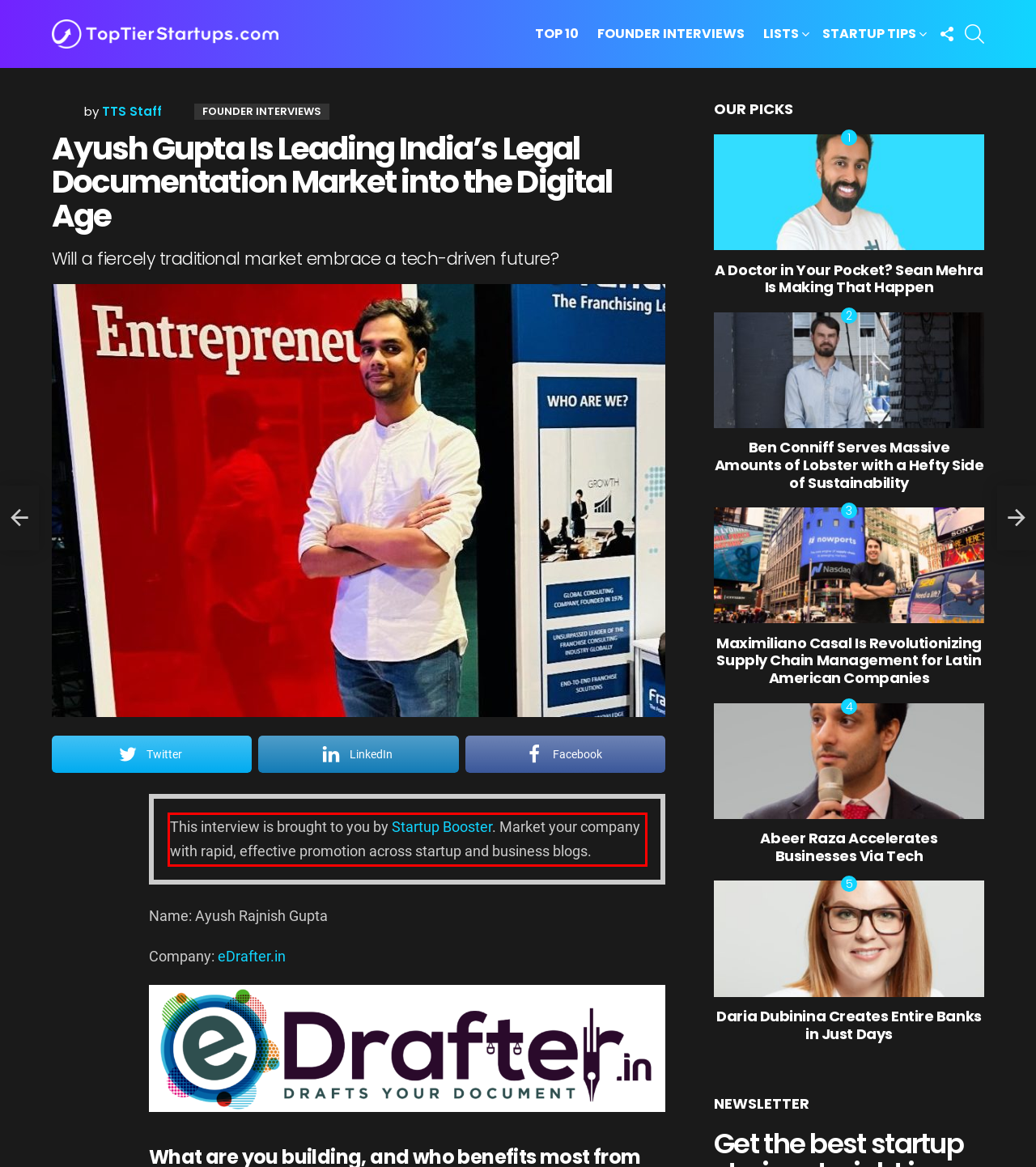From the given screenshot of a webpage, identify the red bounding box and extract the text content within it.

This interview is brought to you by Startup Booster. Market your company with rapid, effective promotion across startup and business blogs.